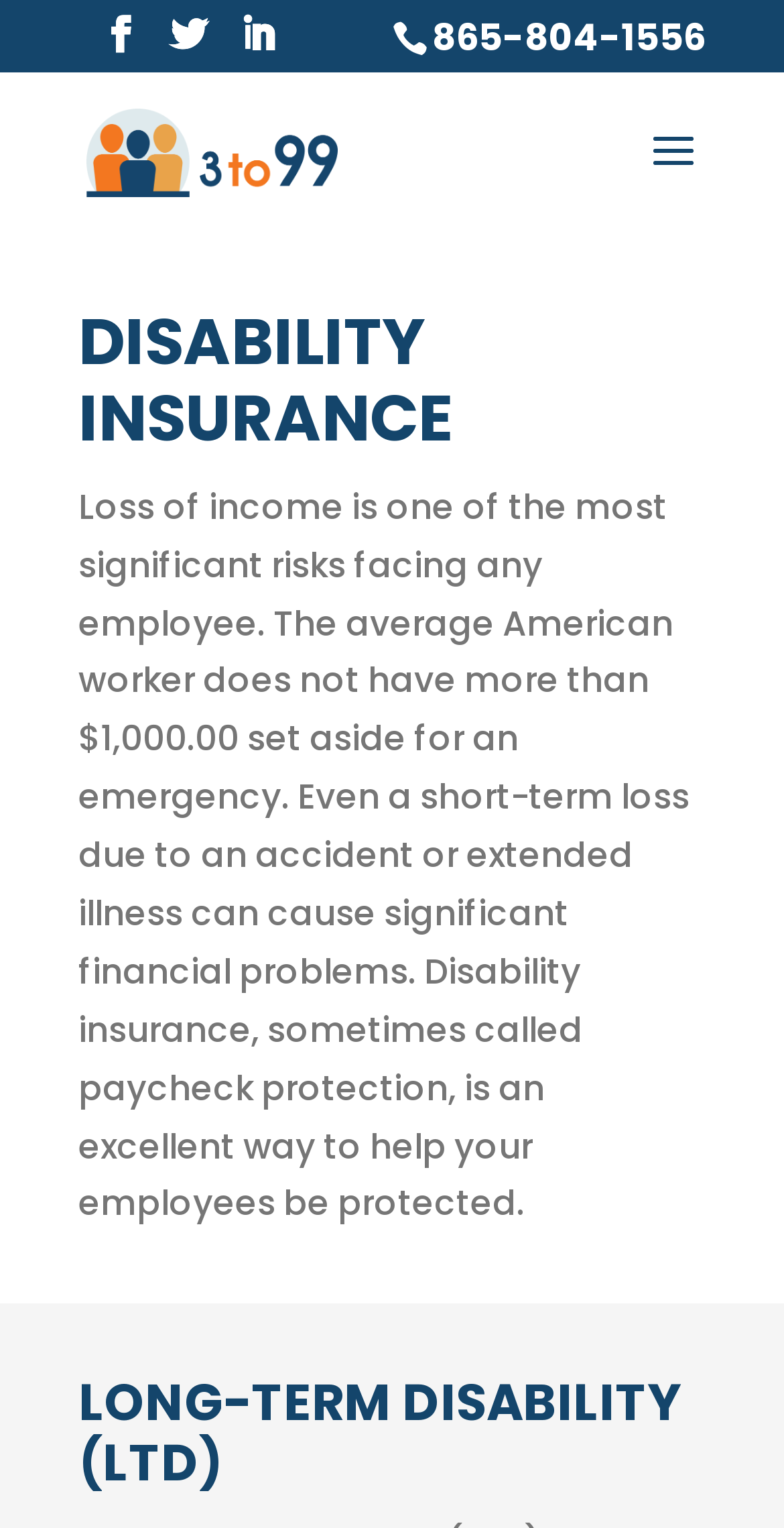What is the company name on the webpage?
Provide a detailed and well-explained answer to the question.

I found the company name by looking at the top-left corner of the webpage, where I saw a link with the text '3to99, LLC' and an accompanying image with the same text.